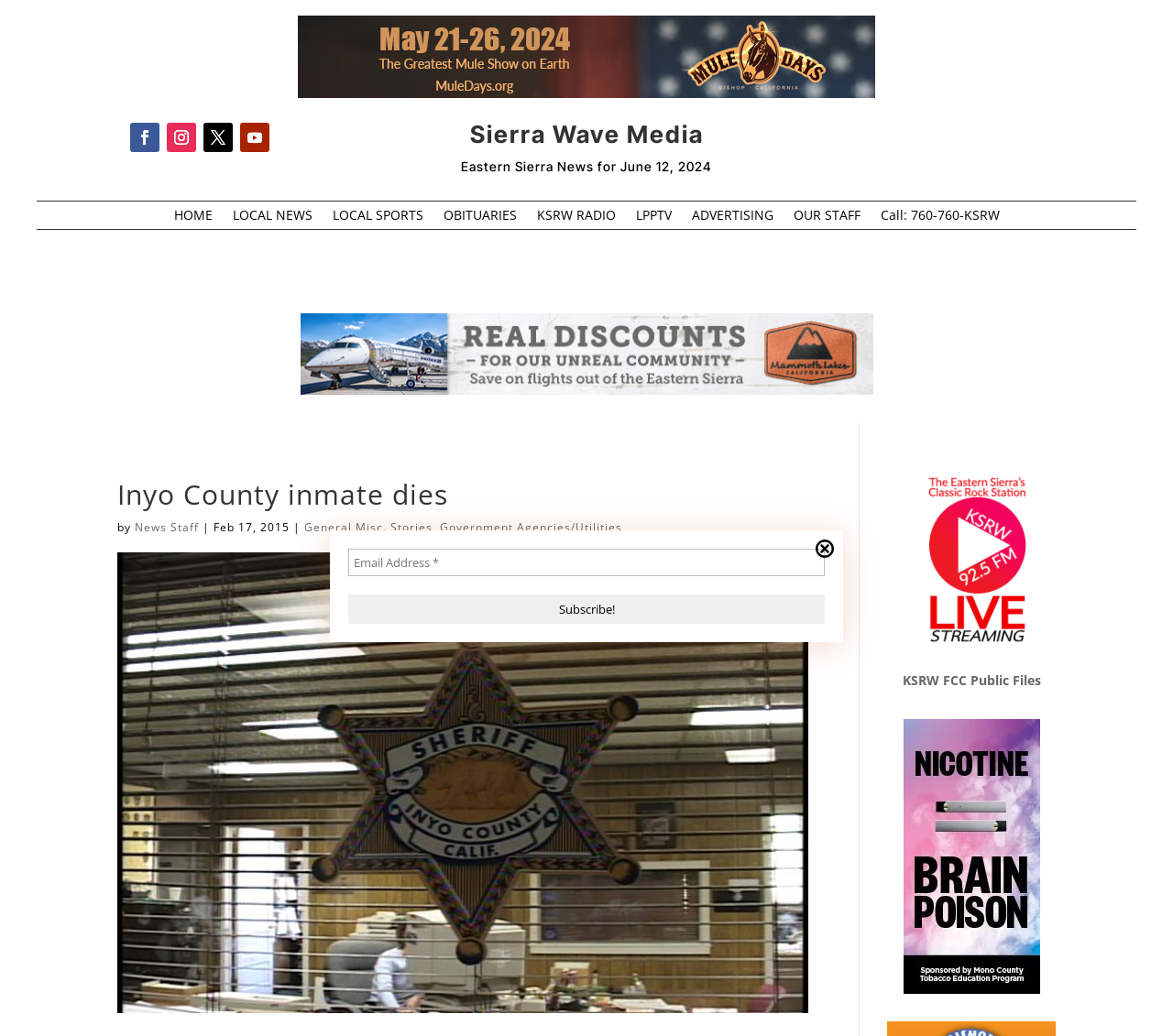Locate the bounding box coordinates of the clickable region necessary to complete the following instruction: "Subscribe to the newsletter". Provide the coordinates in the format of four float numbers between 0 and 1, i.e., [left, top, right, bottom].

[0.297, 0.574, 0.703, 0.602]